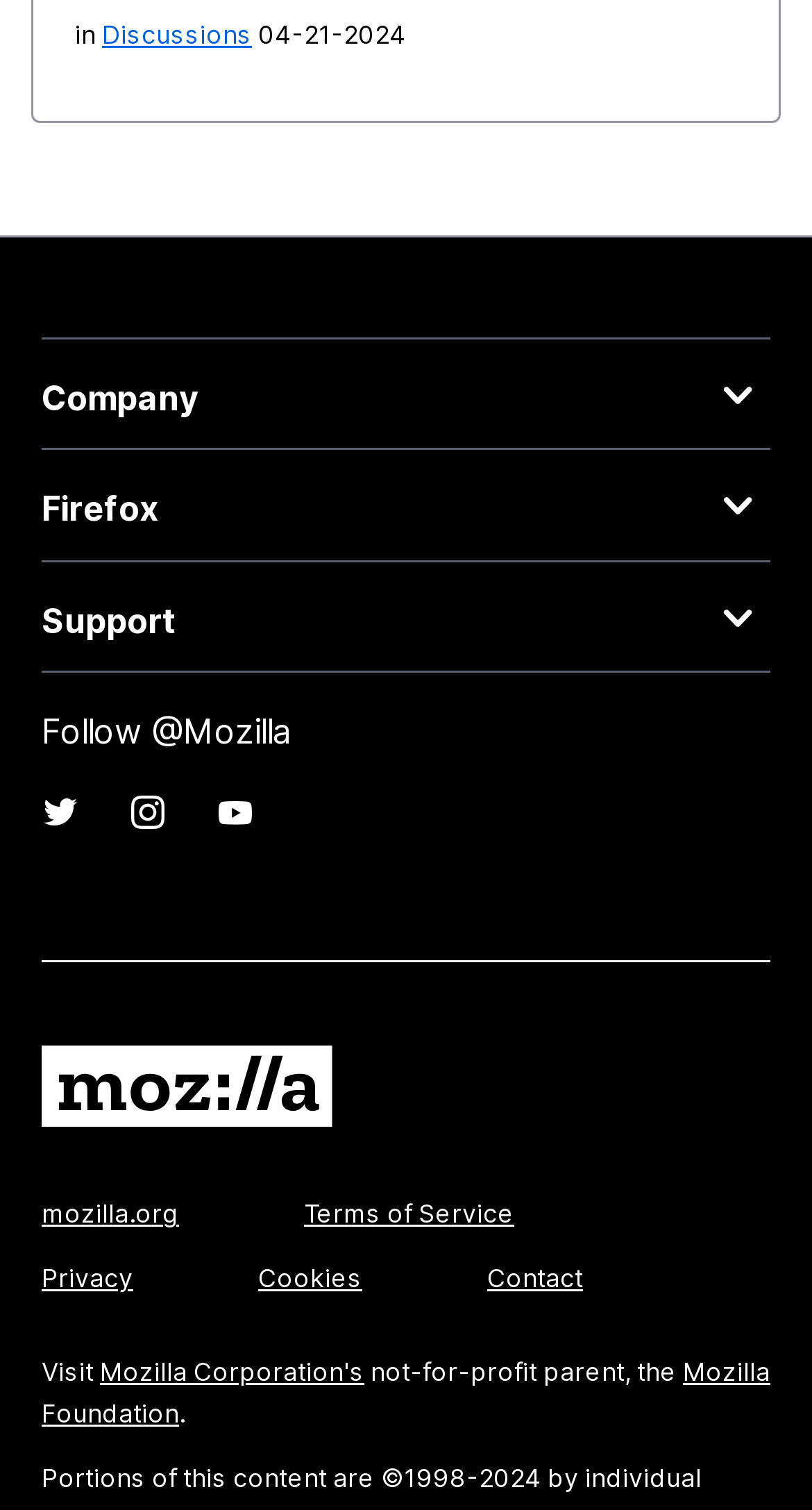Show the bounding box coordinates for the element that needs to be clicked to execute the following instruction: "Follow @Mozilla on Twitter". Provide the coordinates in the form of four float numbers between 0 and 1, i.e., [left, top, right, bottom].

[0.051, 0.526, 0.097, 0.55]